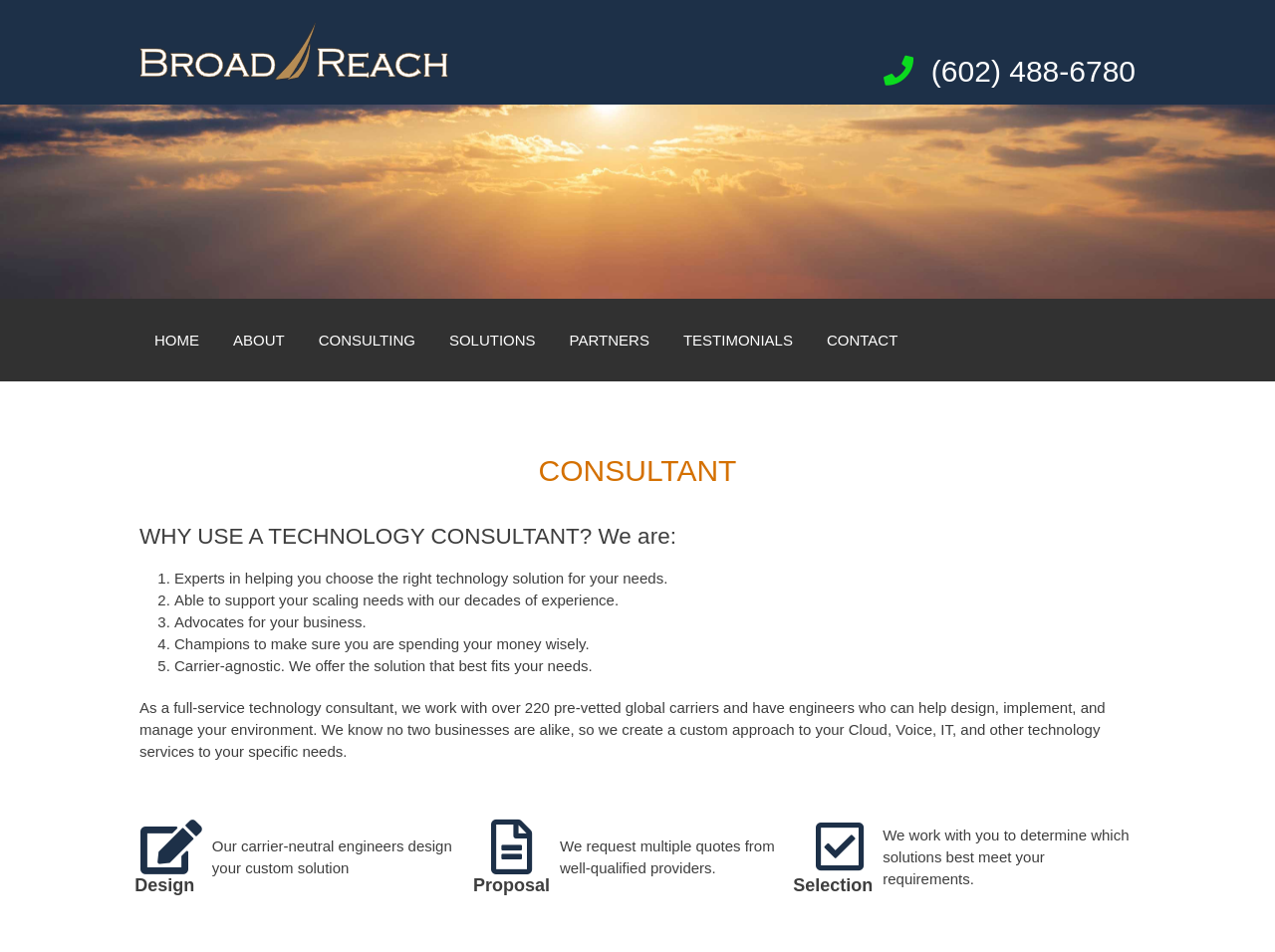Highlight the bounding box coordinates of the region I should click on to meet the following instruction: "Contact the company".

[0.648, 0.348, 0.704, 0.366]